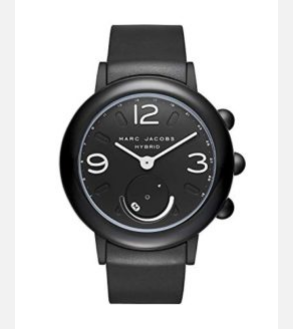Elaborate on the contents of the image in a comprehensive manner.

The image showcases the Marc Jacobs Women's Riley Aluminum and Rubber Hybrid Smartwatch, a stylish blend of modern design and functionality. The watch features a sleek, rounded black dial with large, easy-to-read numbers and a subtle smiley face design at the center, enhancing its playful yet elegant aesthetic. It is mounted on a comfortable rubber strap, making it suitable for both everyday wear and more formal occasions. This hybrid smartwatch combines traditional analog style with contemporary smart features, representing an ideal accessory for those who appreciate both fashion and technology. The product is available for purchase on Amazon, linking to its description and additional details about its features and specifications.